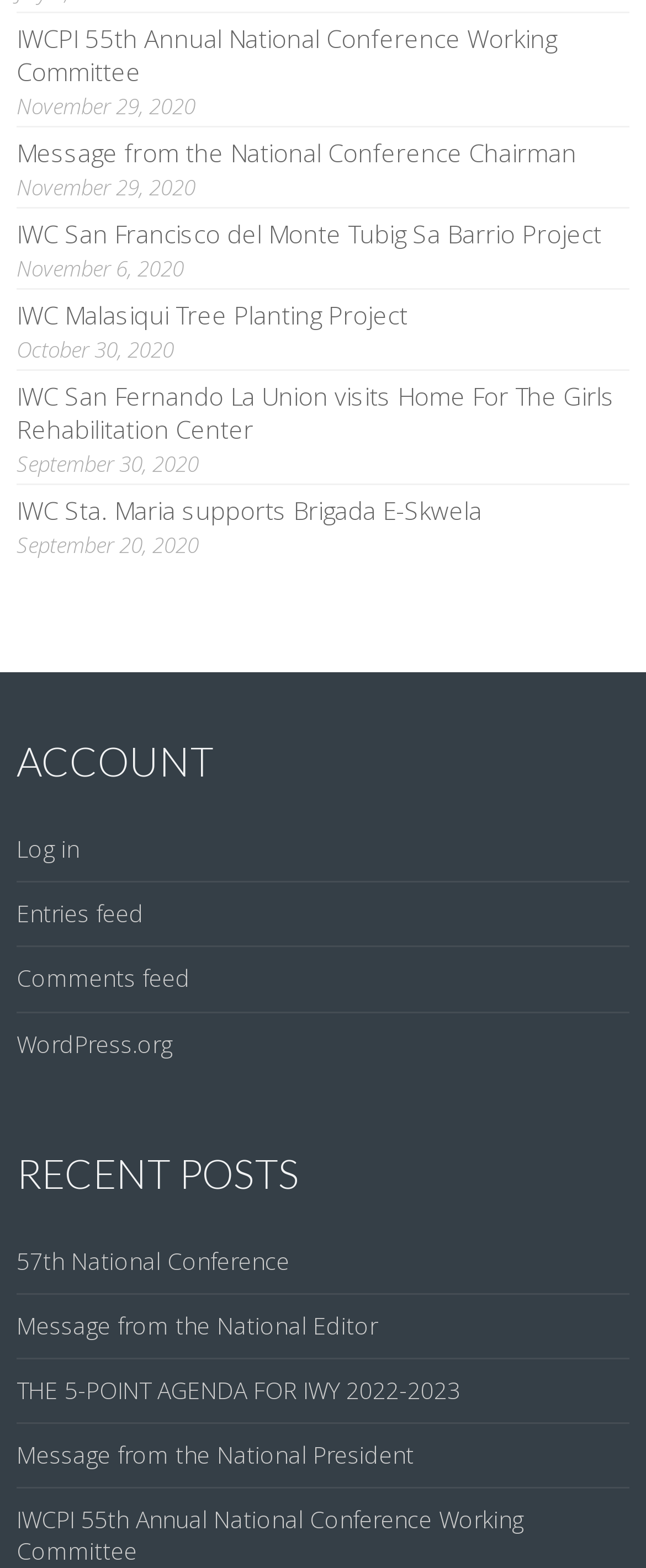What is the title of the first recent post?
Answer the question with a single word or phrase, referring to the image.

57th National Conference